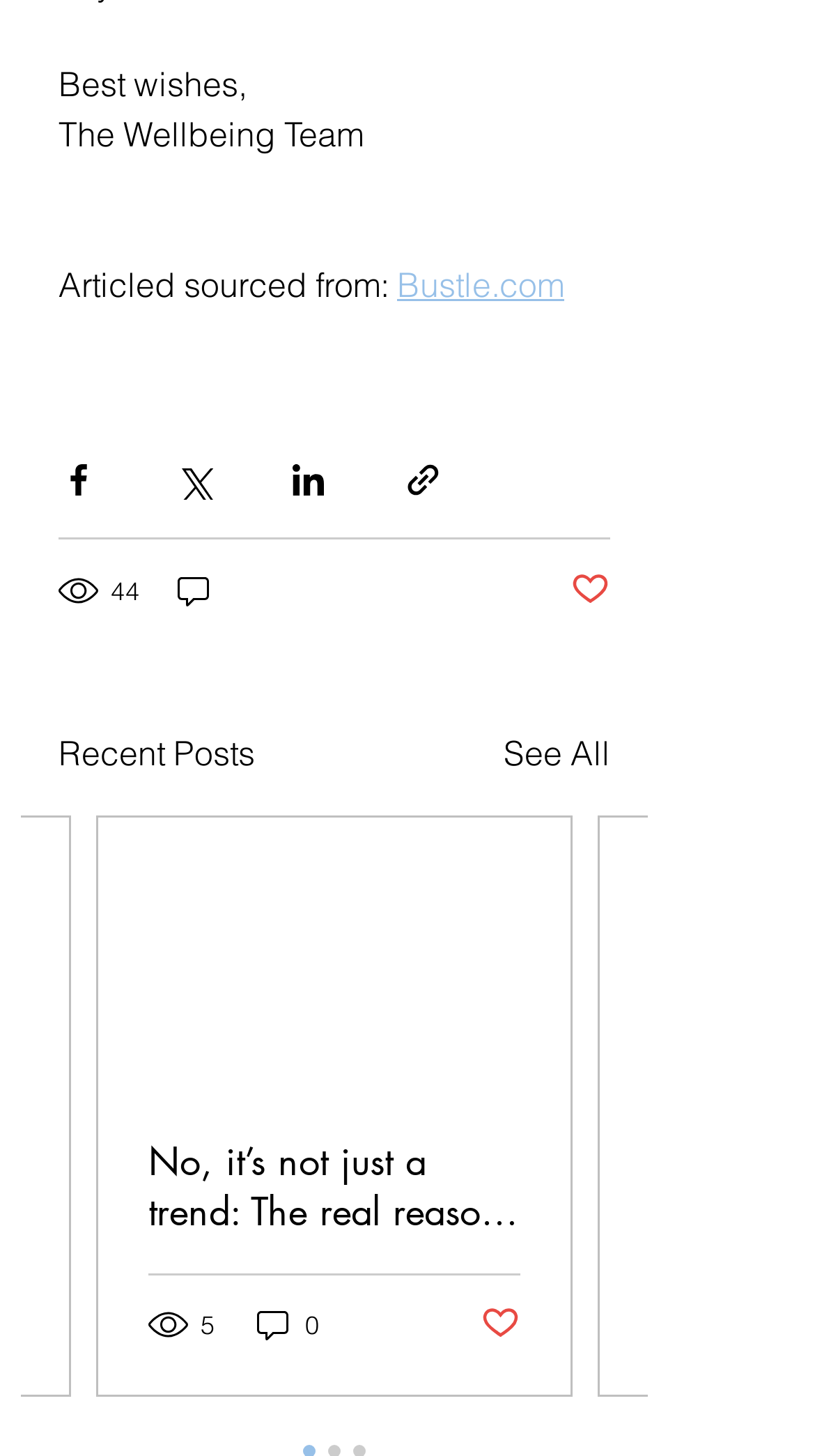Show me the bounding box coordinates of the clickable region to achieve the task as per the instruction: "Read article from Bustle.com".

[0.487, 0.181, 0.692, 0.21]